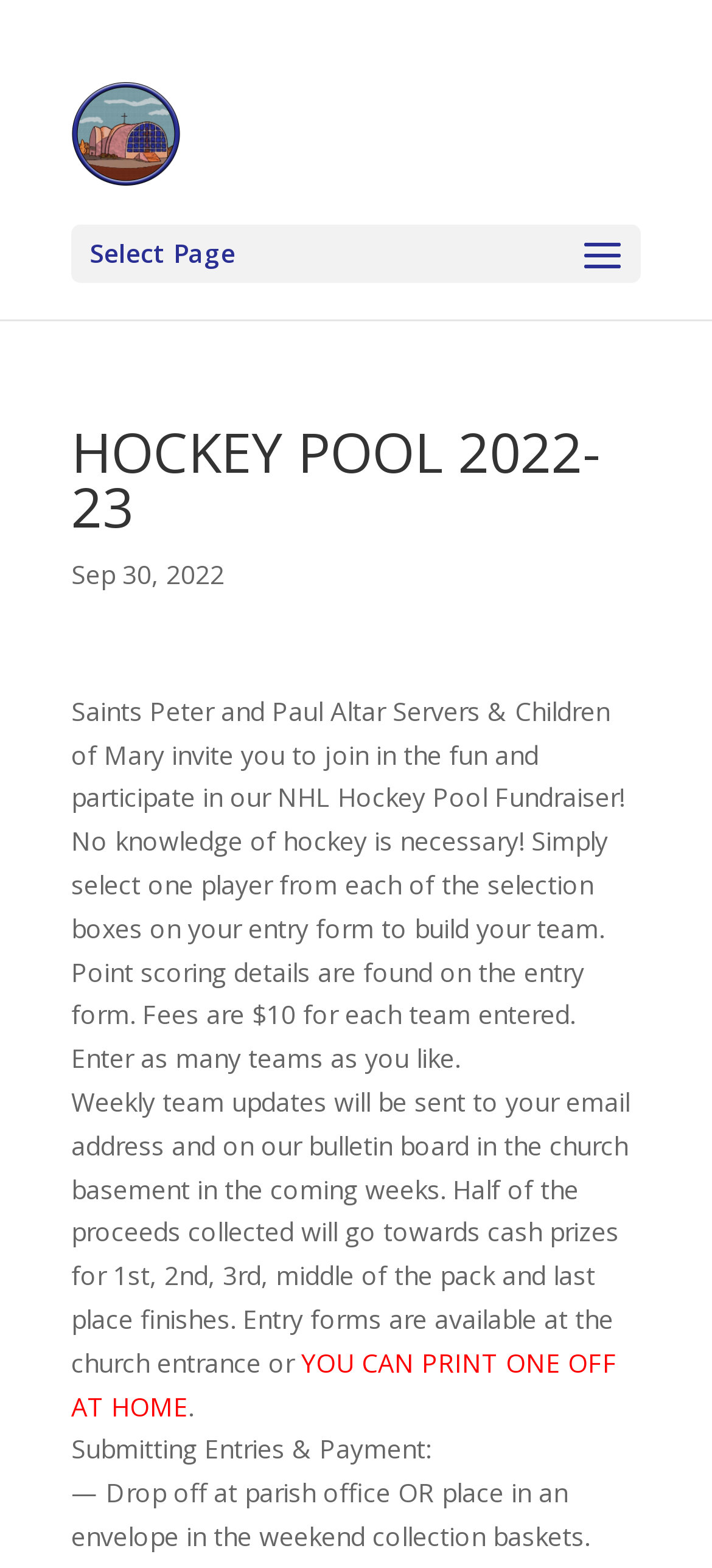Please reply to the following question using a single word or phrase: 
What is the fee for each team entered?

$10